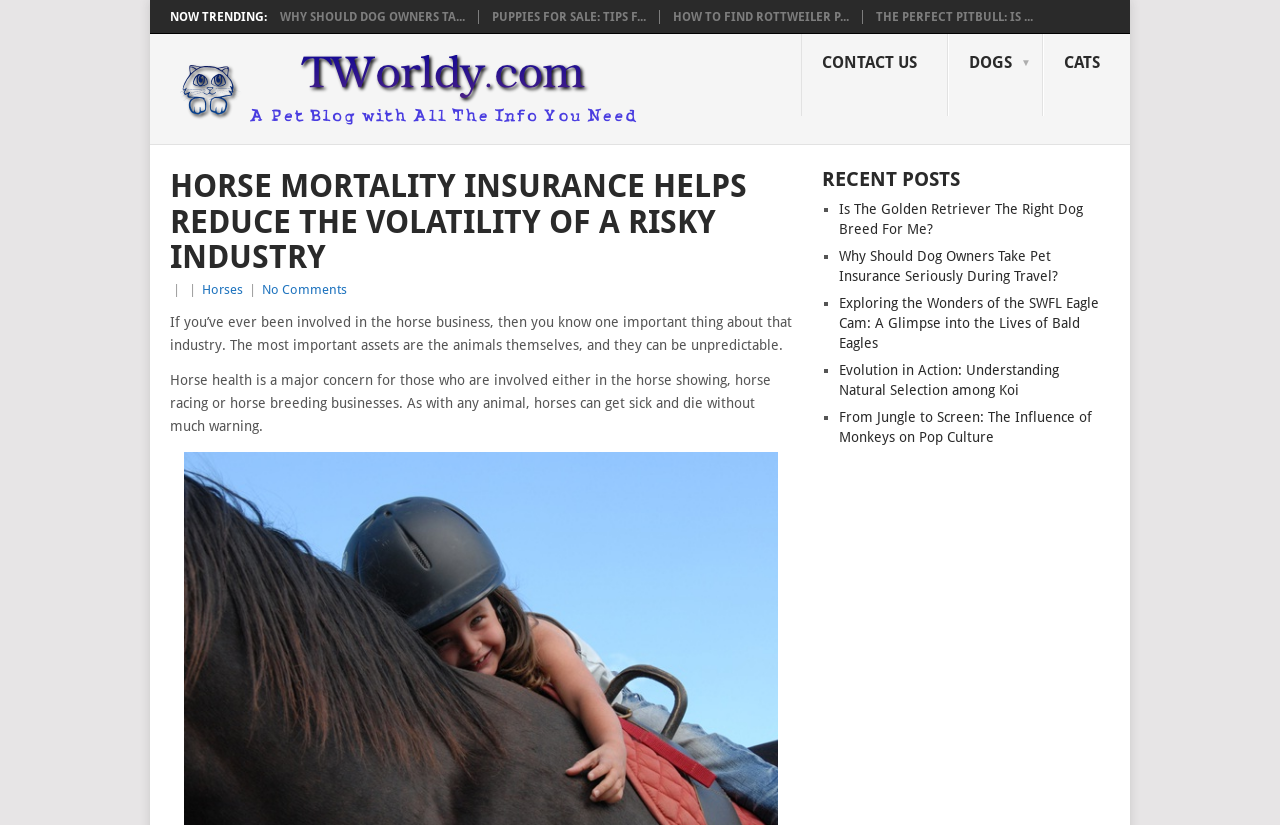Find the bounding box coordinates for the area that must be clicked to perform this action: "Explore the 'DOGS' category".

[0.741, 0.042, 0.815, 0.141]